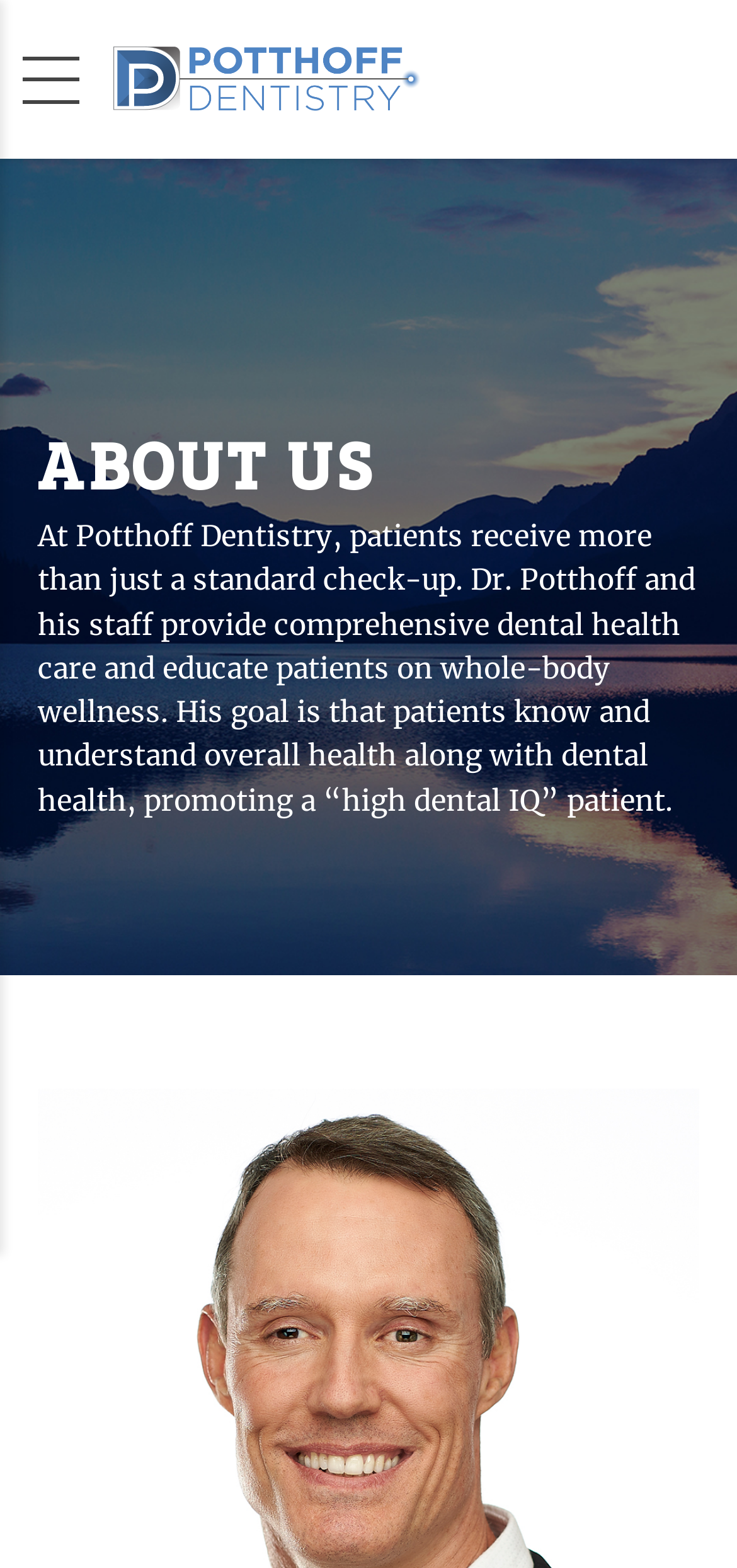How many horizontal separators are on the page?
Using the image, answer in one word or phrase.

3